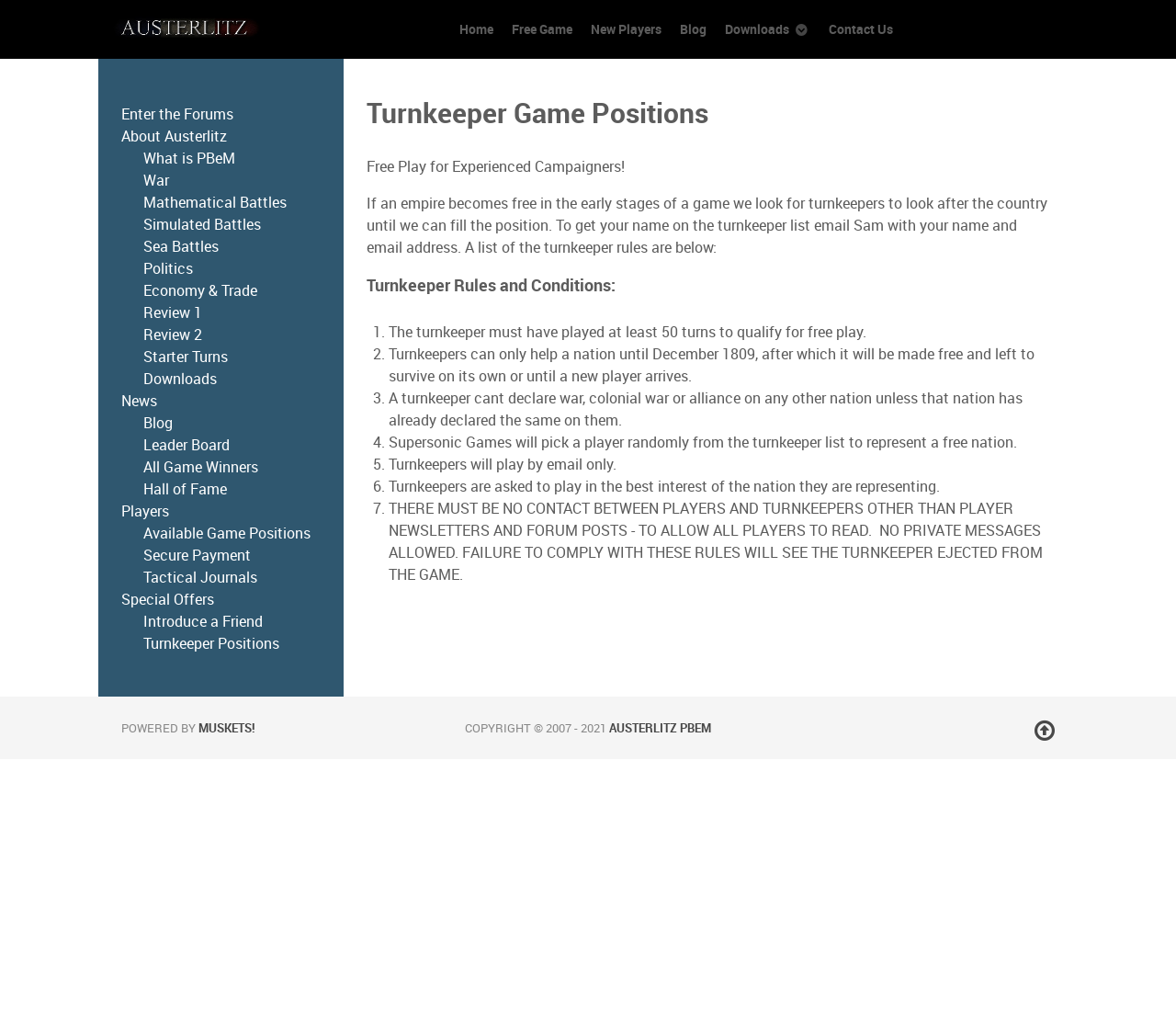Find the UI element described as: "Free: Keeper of the Algorithm" and predict its bounding box coordinates. Ensure the coordinates are four float numbers between 0 and 1, [left, top, right, bottom].

None